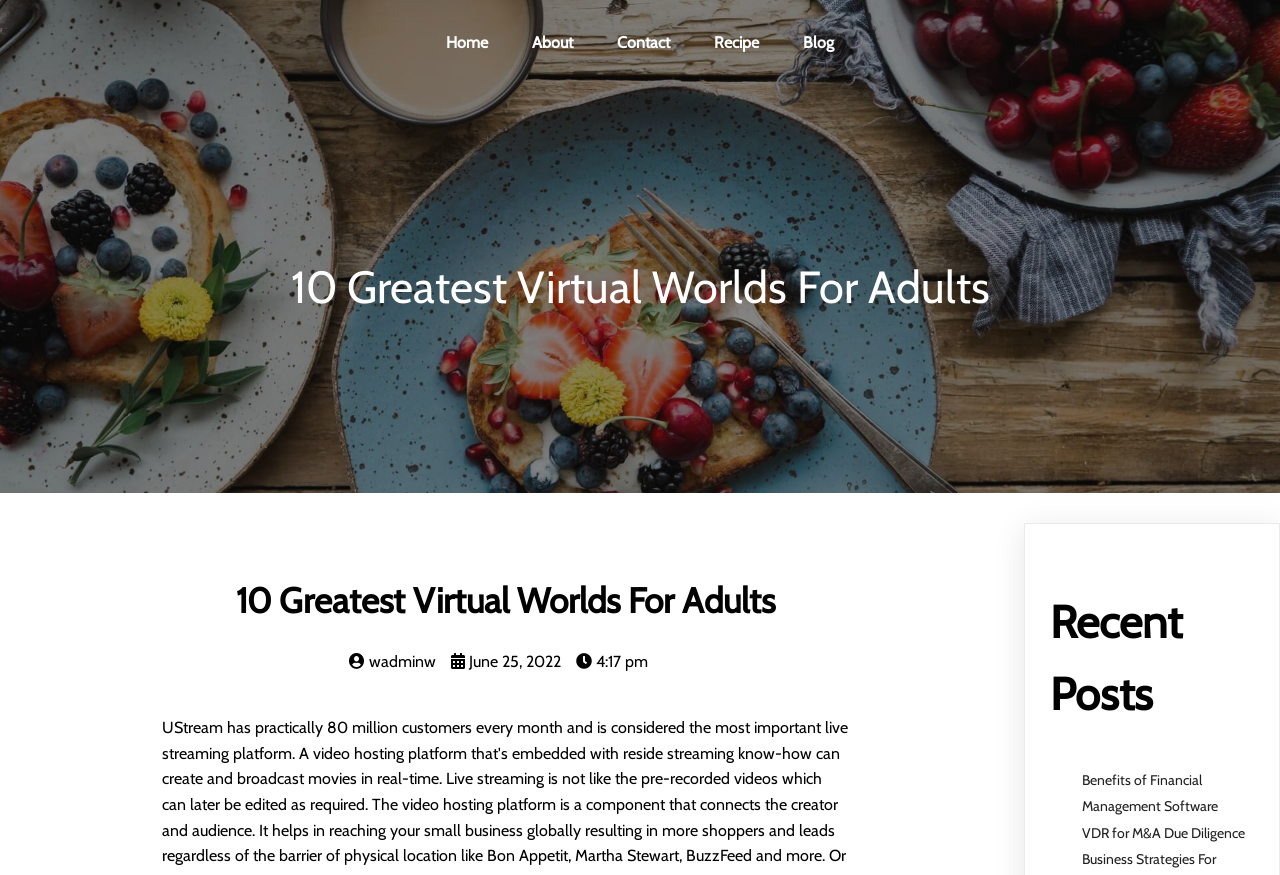How many links are in the top navigation menu?
Observe the image and answer the question with a one-word or short phrase response.

5